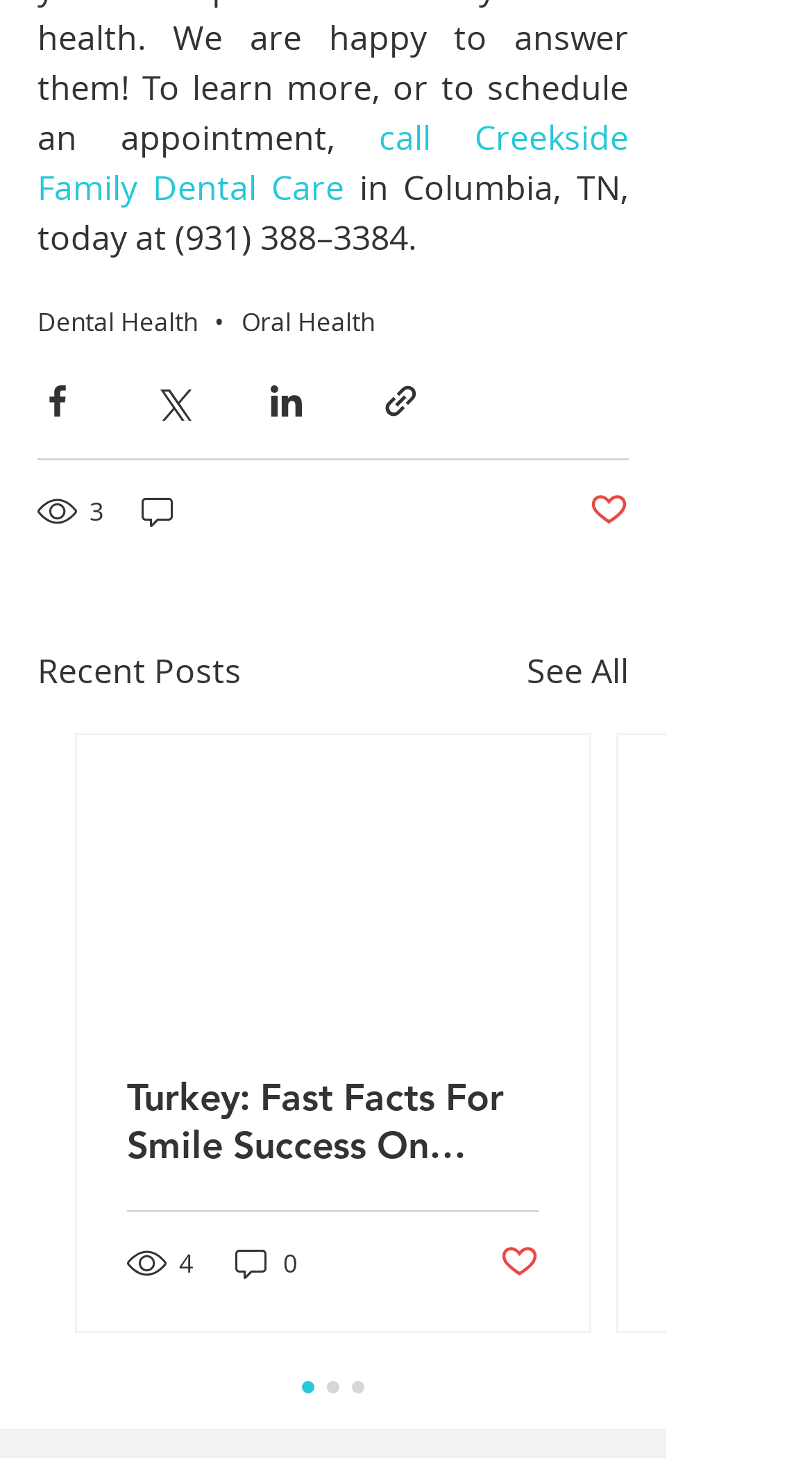Predict the bounding box coordinates of the area that should be clicked to accomplish the following instruction: "Call Creekside Family Dental Care". The bounding box coordinates should consist of four float numbers between 0 and 1, i.e., [left, top, right, bottom].

[0.046, 0.079, 0.785, 0.144]